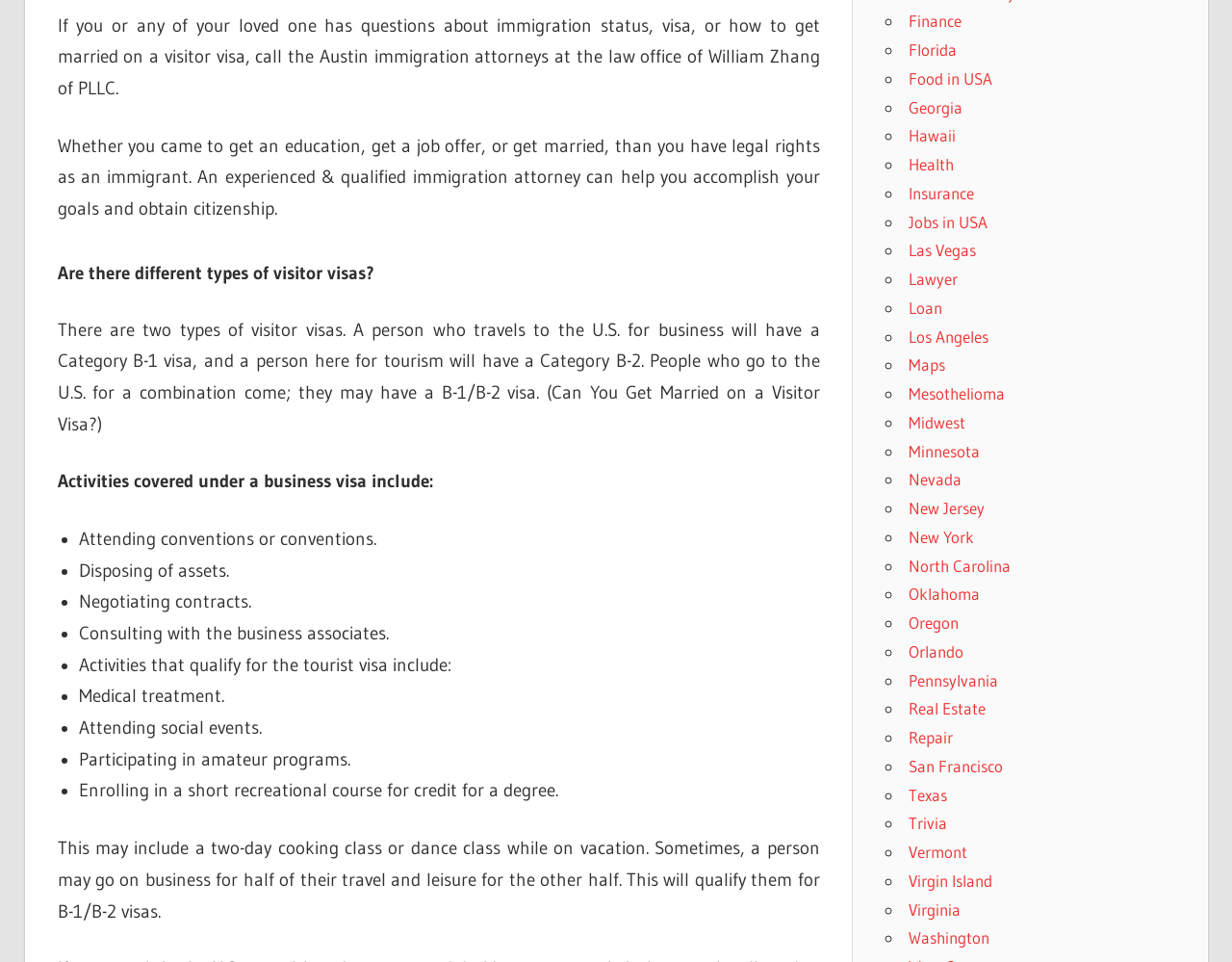Provide a brief response to the question below using a single word or phrase: 
Can a person get married on a visitor visa?

Yes